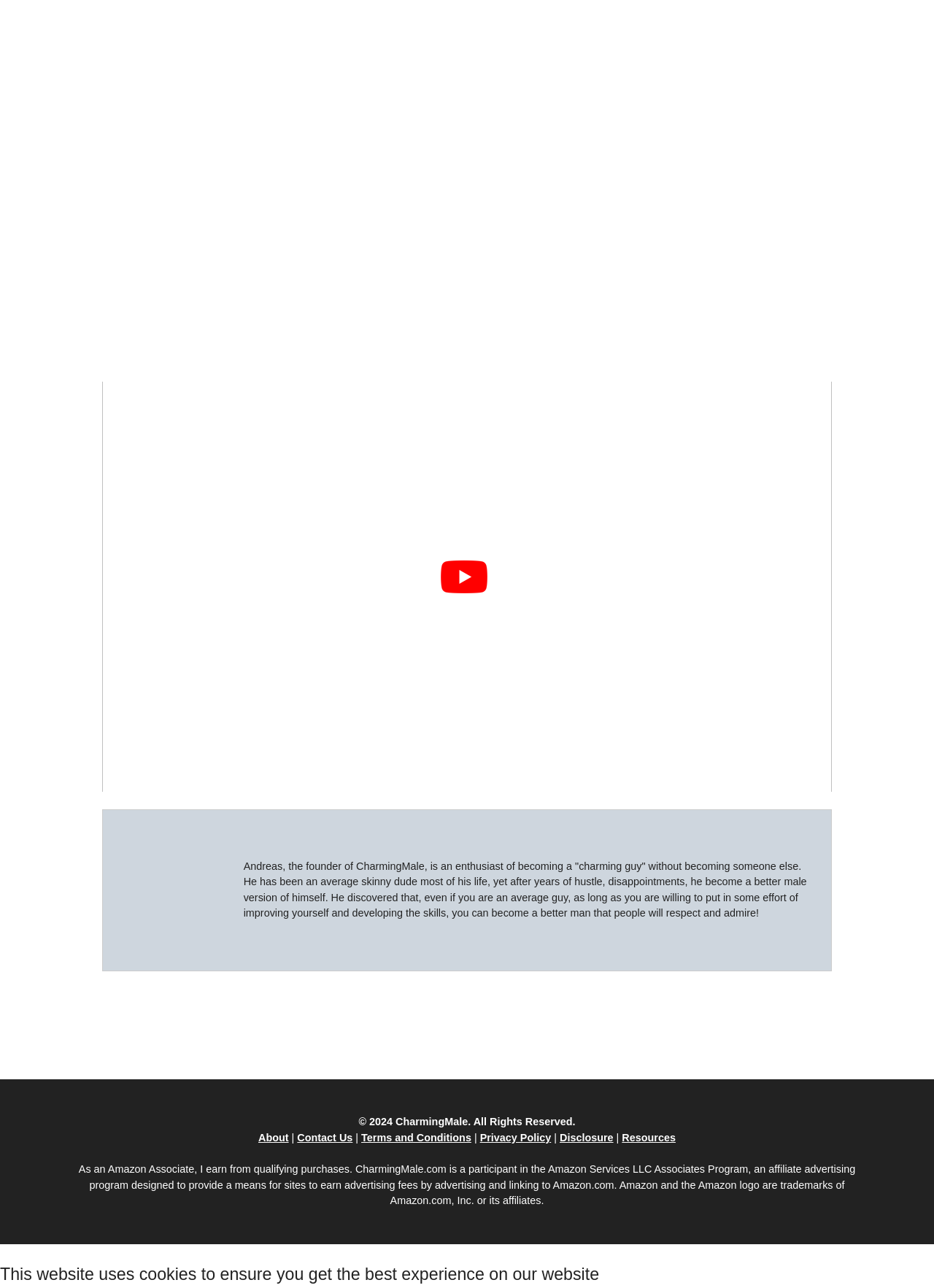Please reply to the following question with a single word or a short phrase:
What type of content is the website focused on?

Relationship and self-improvement